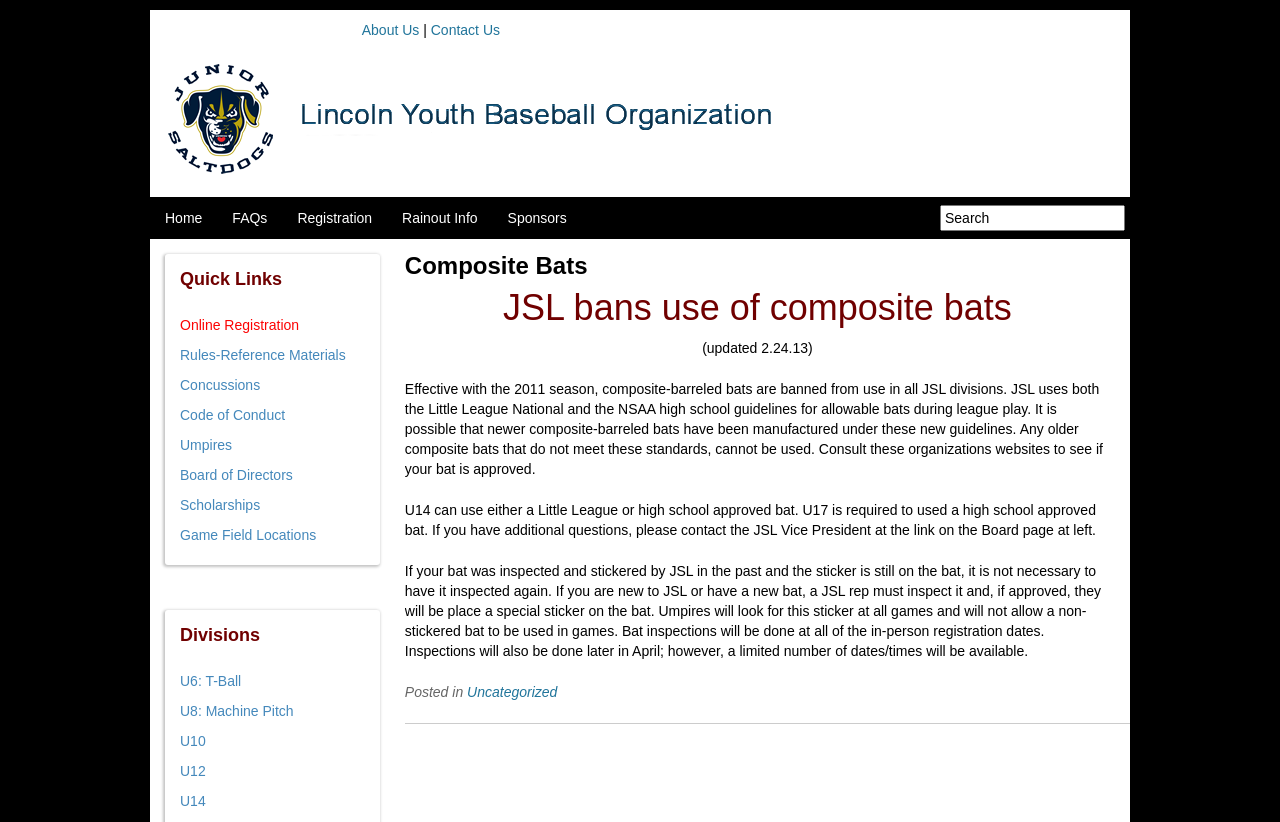Please predict the bounding box coordinates of the element's region where a click is necessary to complete the following instruction: "Search for news". The coordinates should be represented by four float numbers between 0 and 1, i.e., [left, top, right, bottom].

None